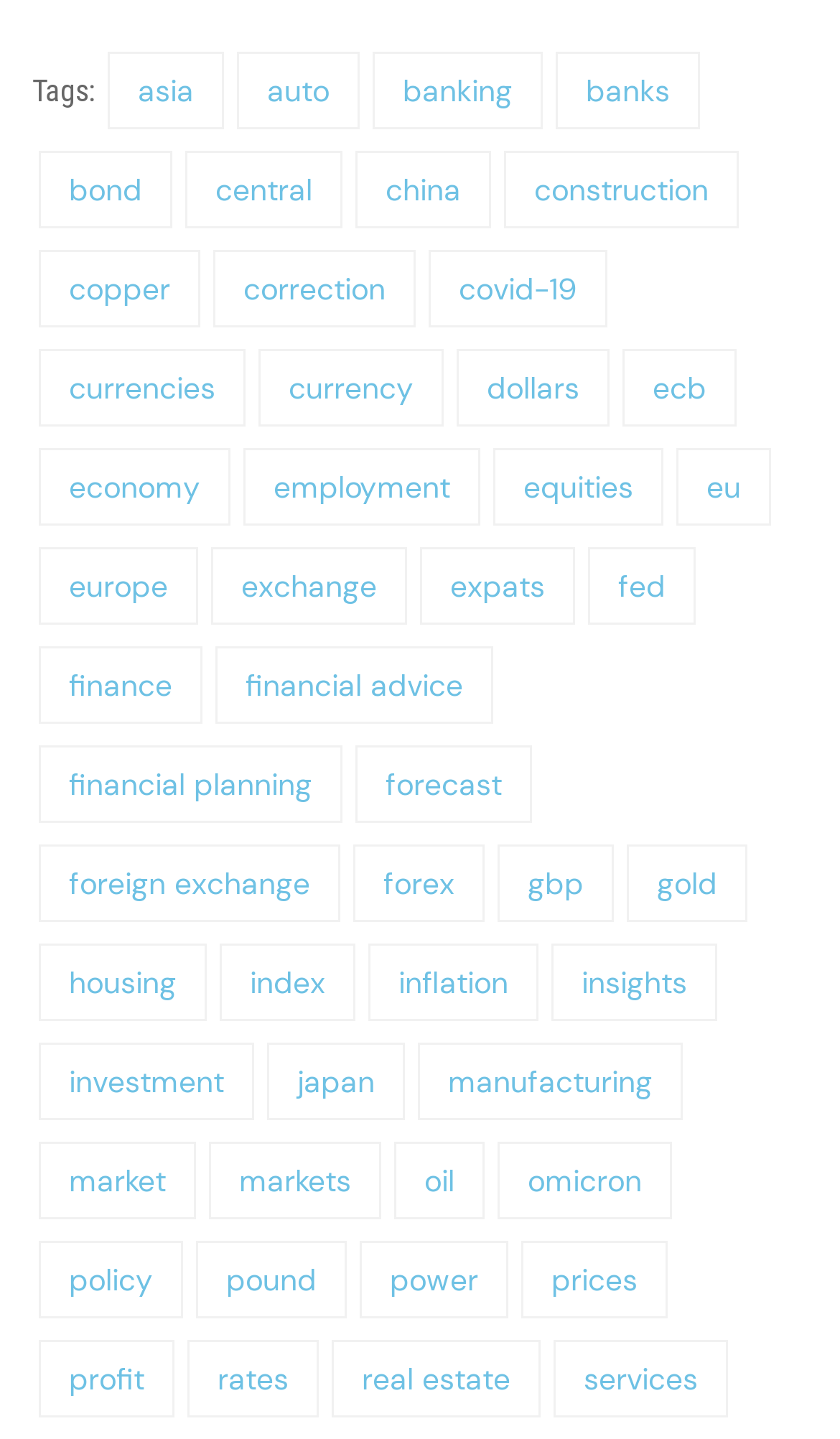Provide a short, one-word or phrase answer to the question below:
How many tags are related to geographic locations?

at least 5